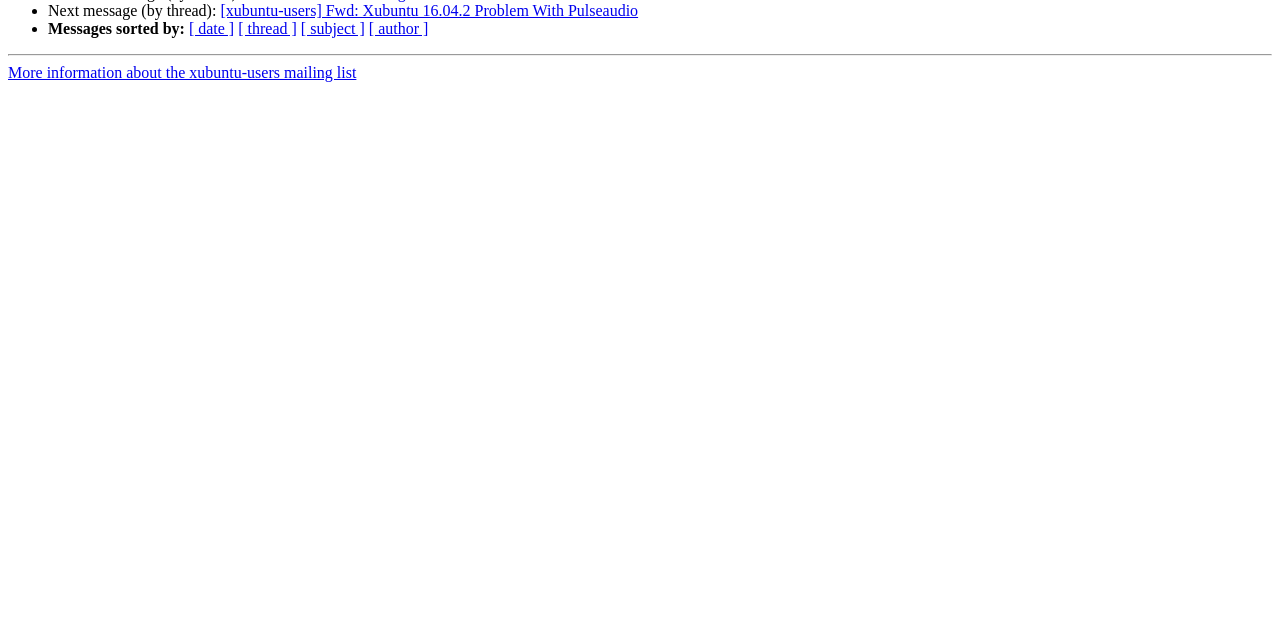Refer to the element description [ thread ] and identify the corresponding bounding box in the screenshot. Format the coordinates as (top-left x, top-left y, bottom-right x, bottom-right y) with values in the range of 0 to 1.

[0.186, 0.032, 0.232, 0.058]